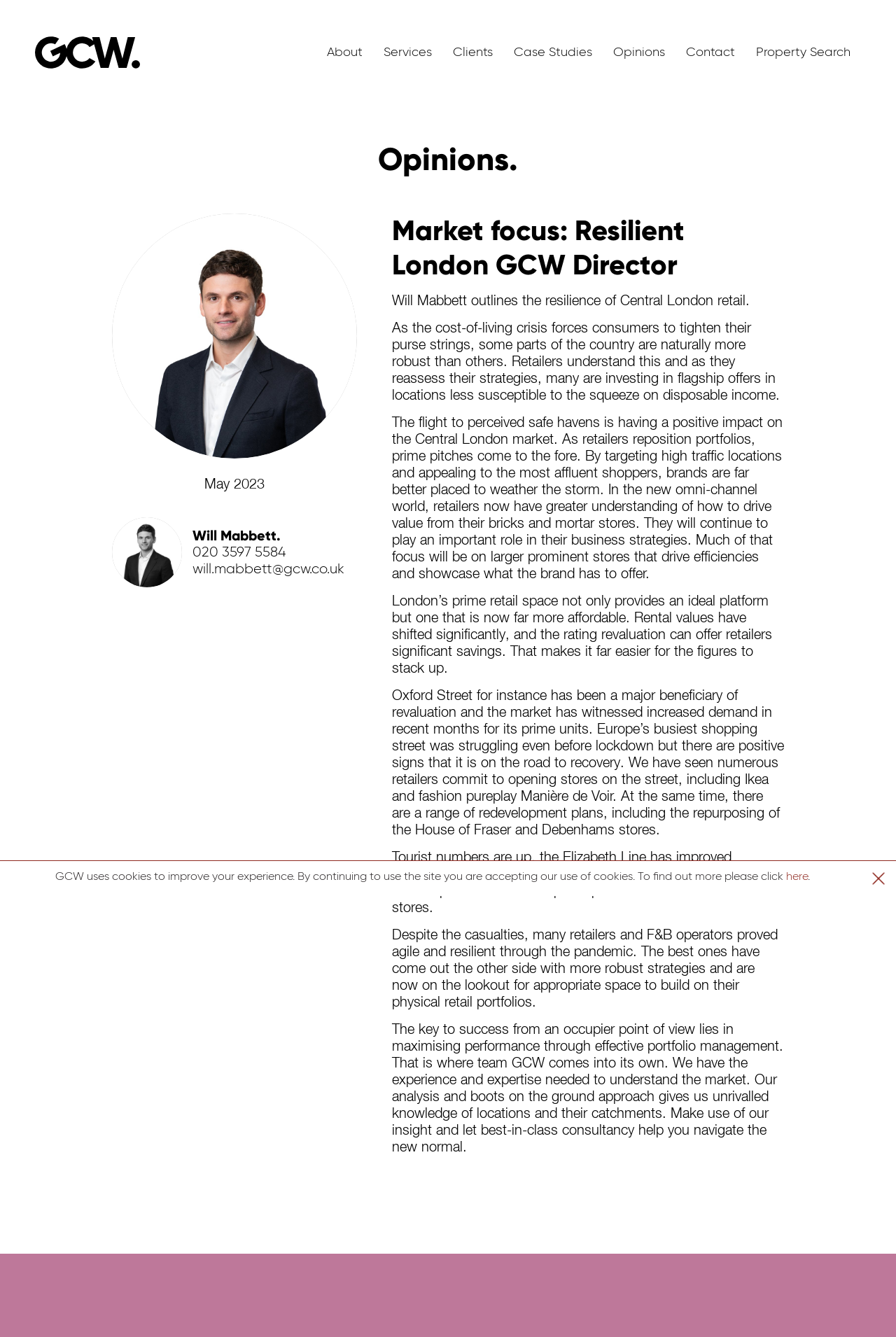What is the name of the GCW Director? Analyze the screenshot and reply with just one word or a short phrase.

Will Mabbett